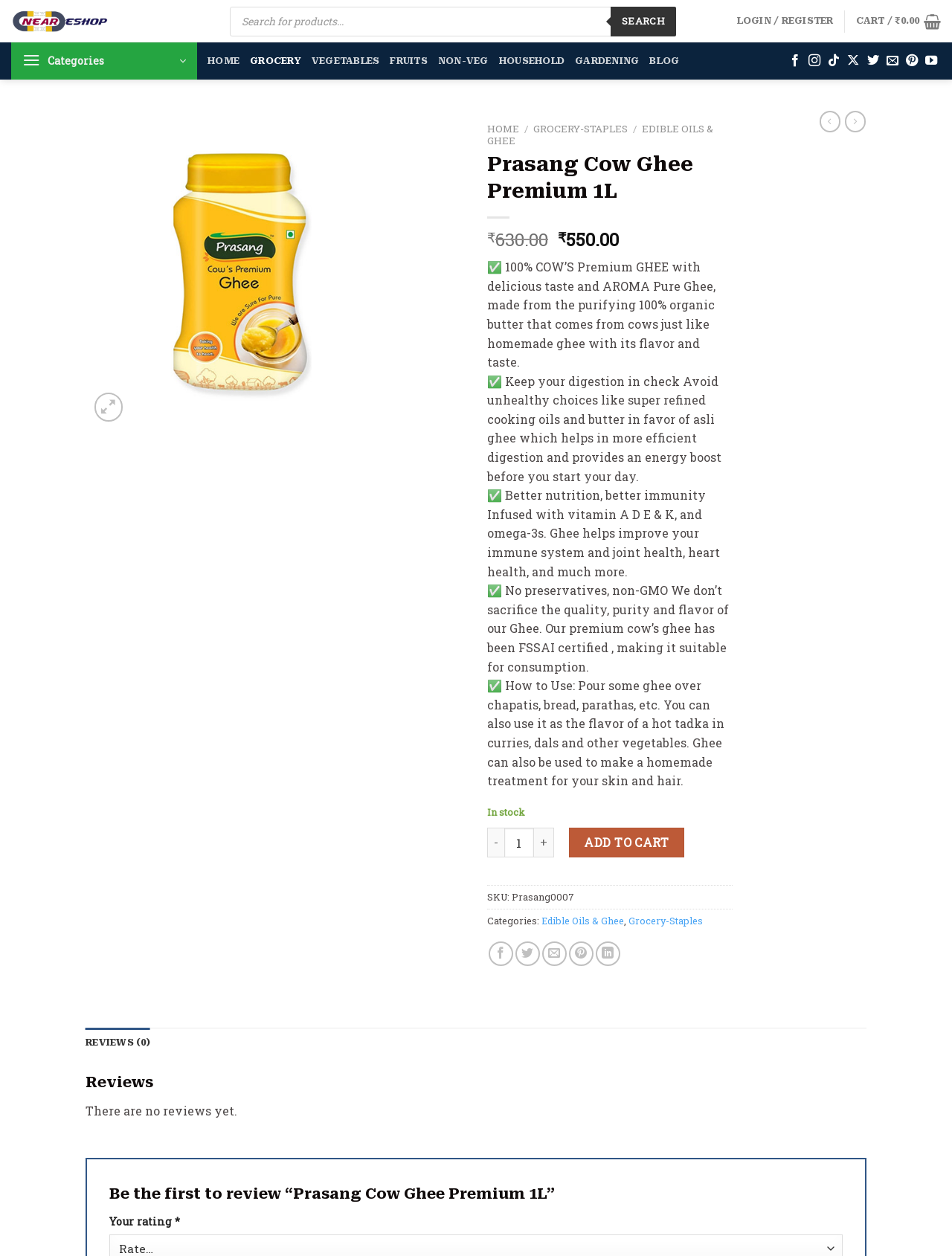Create a full and detailed caption for the entire webpage.

This webpage is an e-commerce product page for Prasang Cow Ghee Premium 1L. At the top, there is a navigation bar with links to "Neareshop", "LOGIN / REGISTER", and "CART / ₹0.00". Below the navigation bar, there is a search bar with a "Search" button. 

On the left side, there is a list of categories, including "HOME", "GROCERY", "VEGETABLES", "FRUITS", and more. 

The main content of the page is dedicated to the product description. The product title, "Prasang Cow Ghee Premium 1L", is displayed prominently. Below the title, there are four paragraphs describing the product's features, including its traditional significance, health benefits, and usage instructions. 

To the right of the product description, there is a section displaying the product's price, "₹550.00", and a quantity selector. Below the price, there are buttons to "ADD TO CART" and to share the product on social media. 

Further down the page, there is a section displaying the product's SKU and categories. Below that, there are links to share the product on various social media platforms. 

At the bottom of the page, there is a tab list with a single tab, "REVIEWS (0)", which is selected by default. The reviews section displays a message indicating that there are no reviews yet, and an option to be the first to review the product. 

Finally, at the very bottom of the page, there is a "Go to top" link.